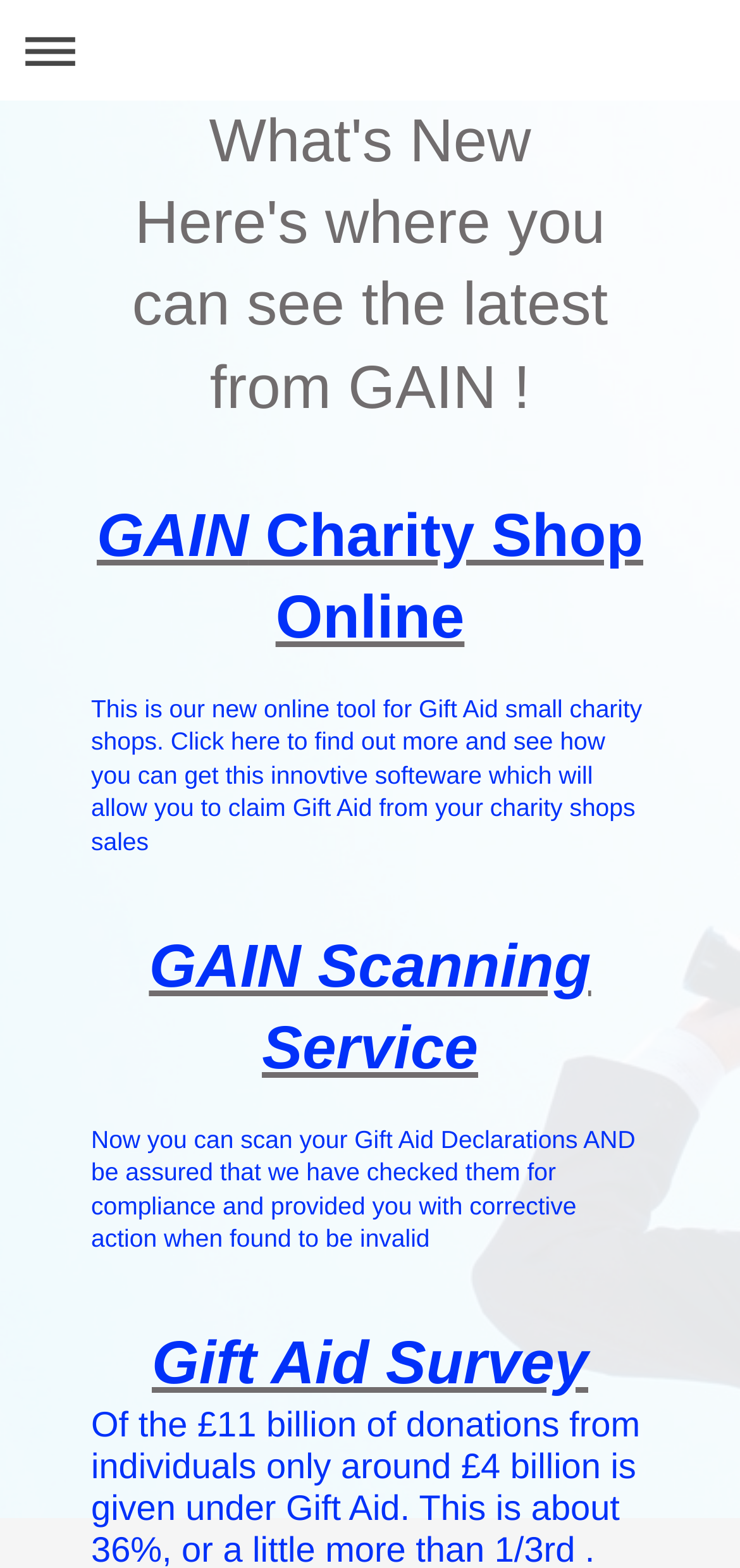How many new features or services are mentioned on the webpage?
Refer to the image and answer the question using a single word or phrase.

3